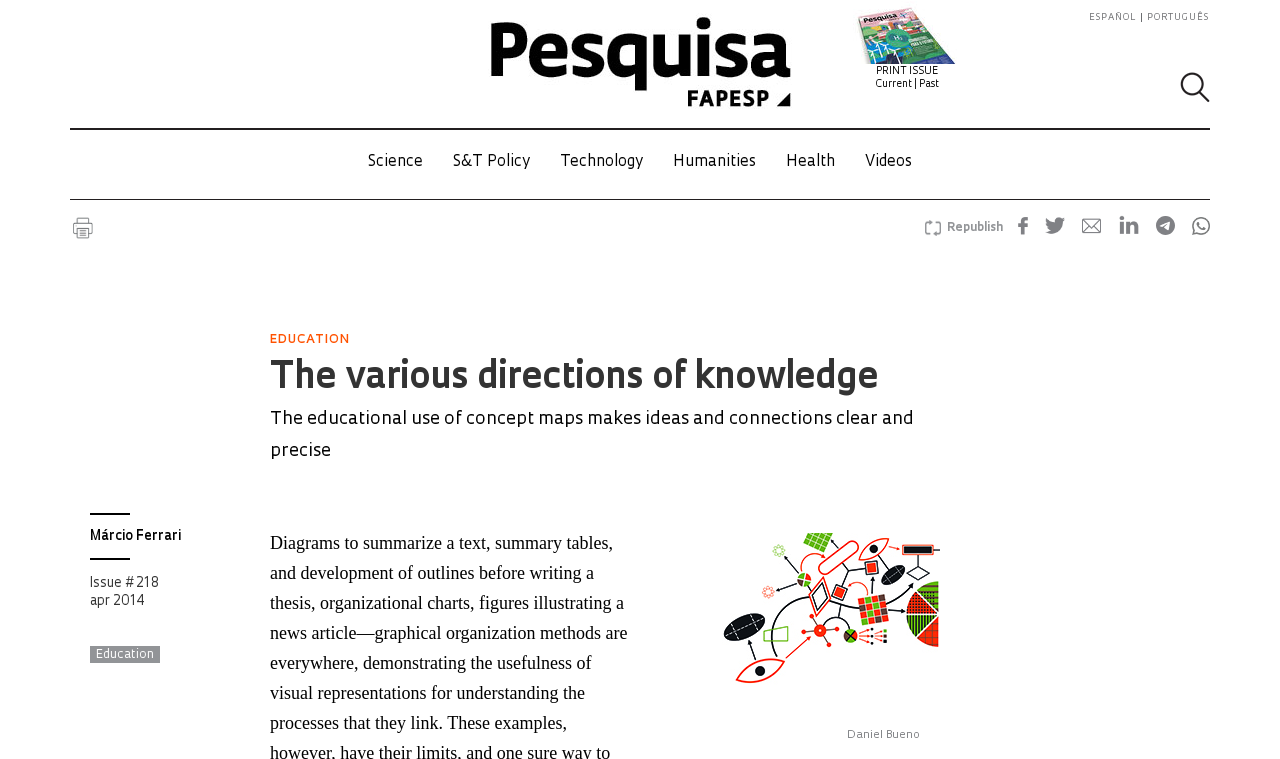Locate and generate the text content of the webpage's heading.

The various directions of knowledge